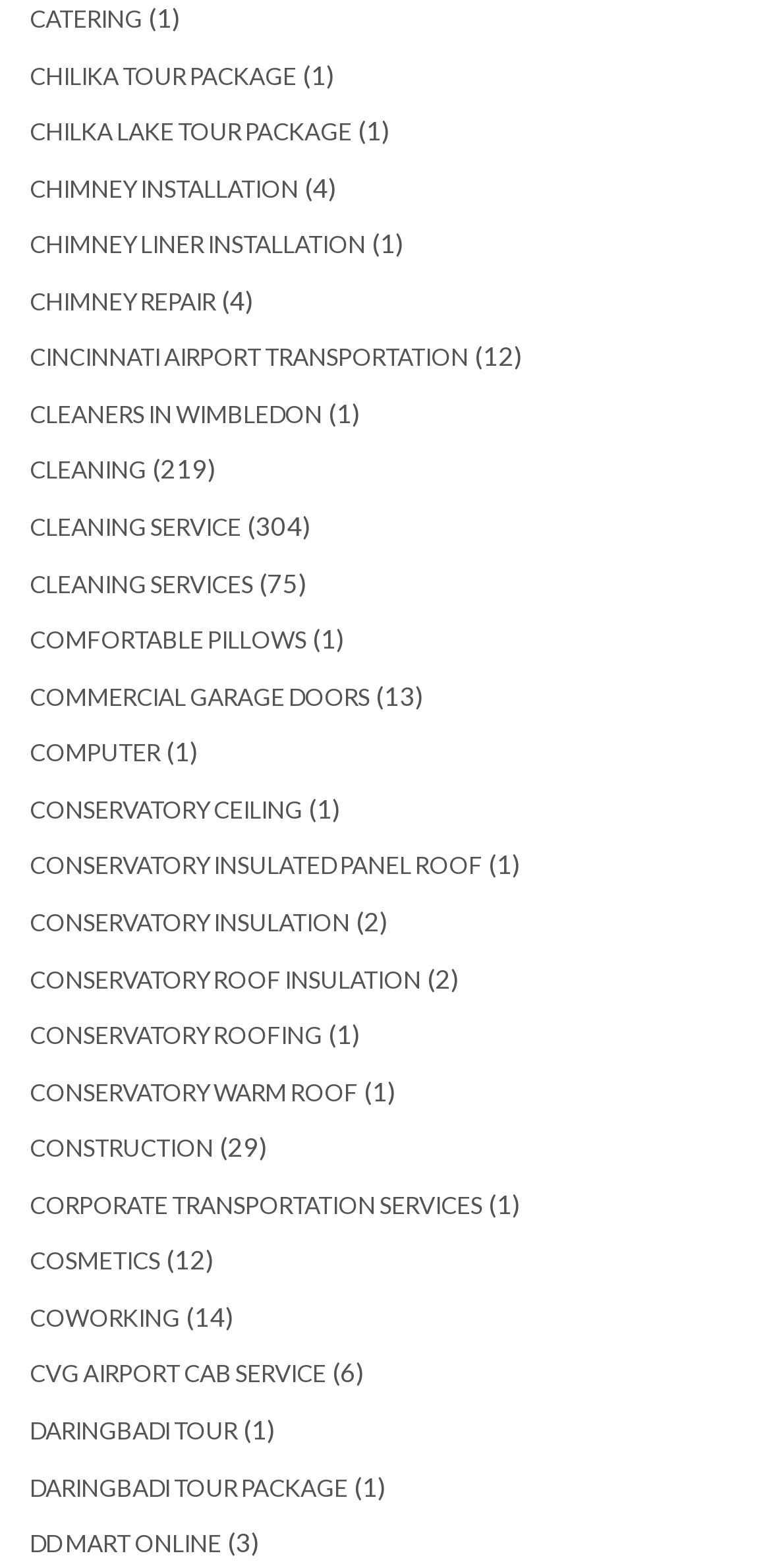Determine the bounding box coordinates for the UI element matching this description: "DD Mart online".

[0.038, 0.975, 0.287, 0.994]